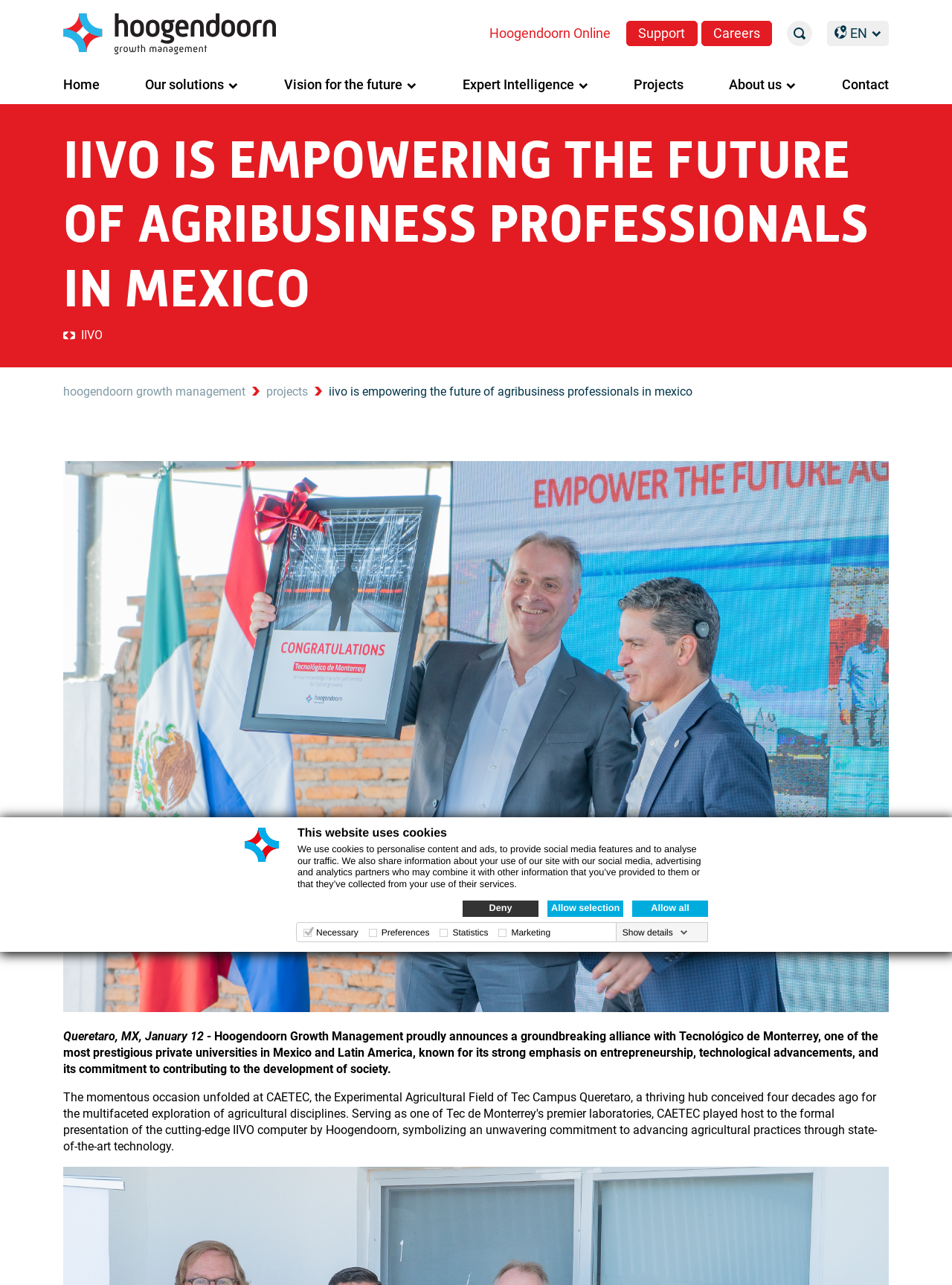Identify the bounding box coordinates of the element to click to follow this instruction: 'Change language'. Ensure the coordinates are four float values between 0 and 1, provided as [left, top, right, bottom].

[0.869, 0.016, 0.934, 0.036]